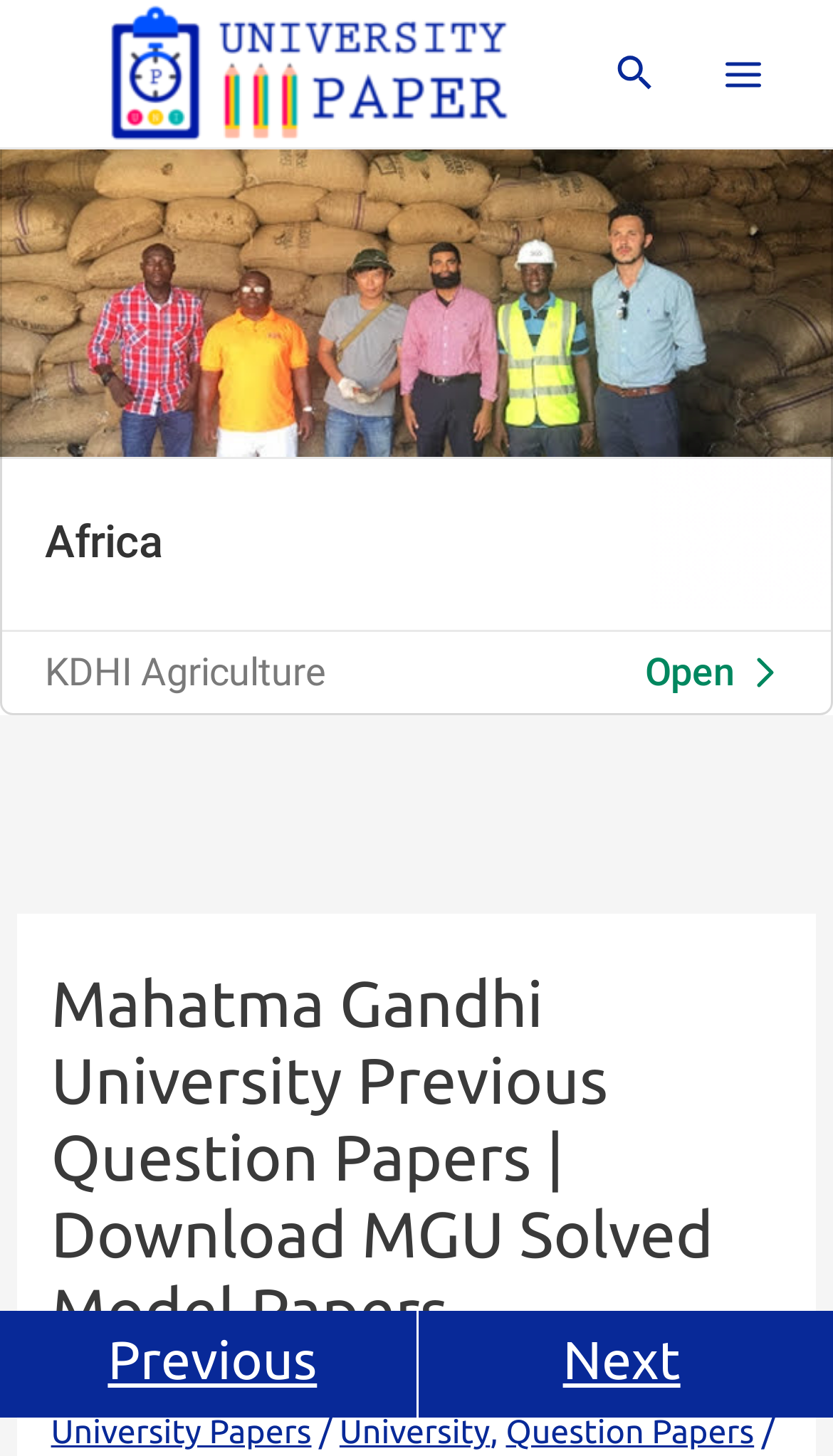Can you pinpoint the bounding box coordinates for the clickable element required for this instruction: "Search using the search icon"? The coordinates should be four float numbers between 0 and 1, i.e., [left, top, right, bottom].

[0.74, 0.032, 0.787, 0.07]